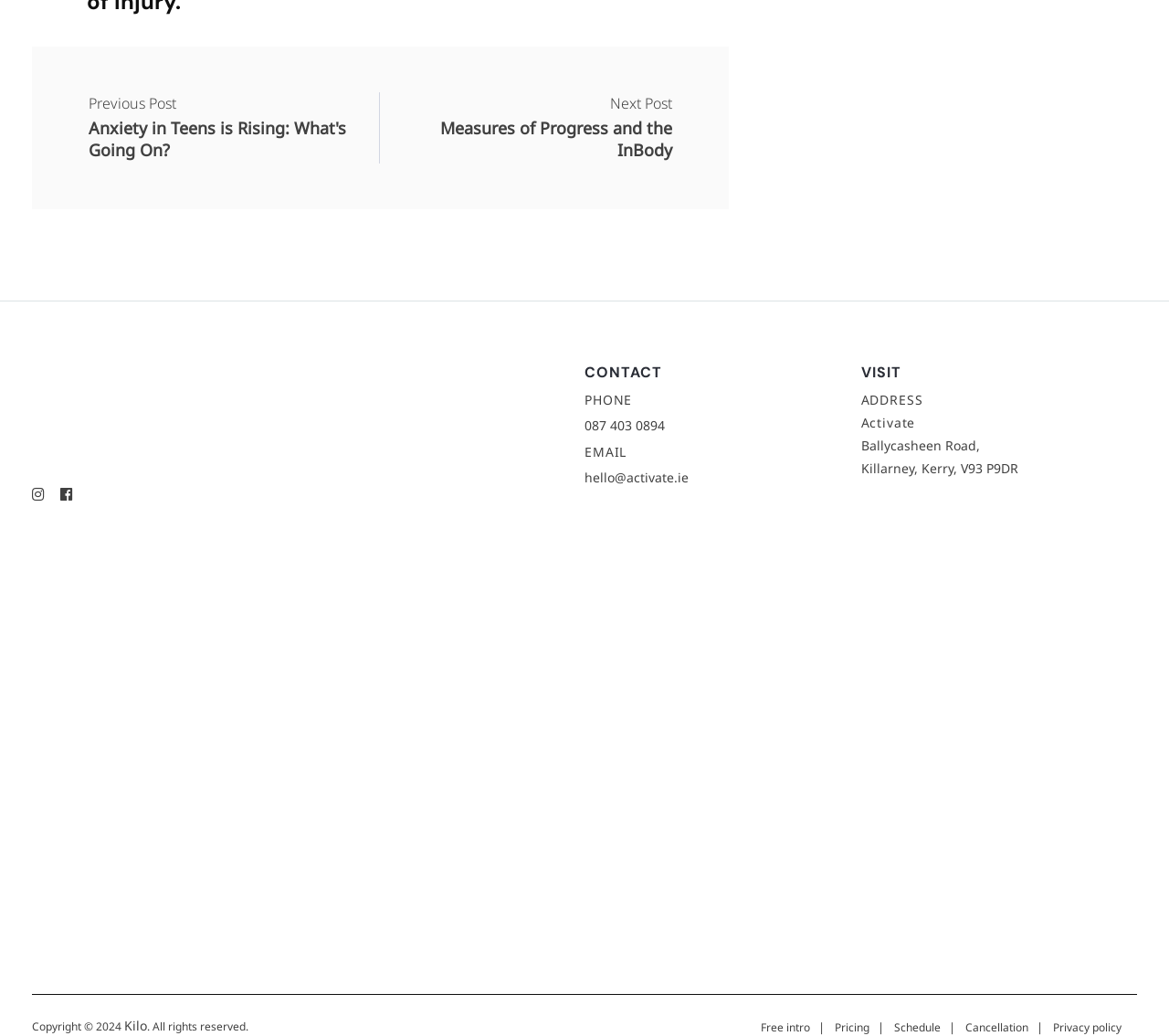Pinpoint the bounding box coordinates of the clickable element to carry out the following instruction: "Visit the address."

[0.736, 0.397, 0.973, 0.463]